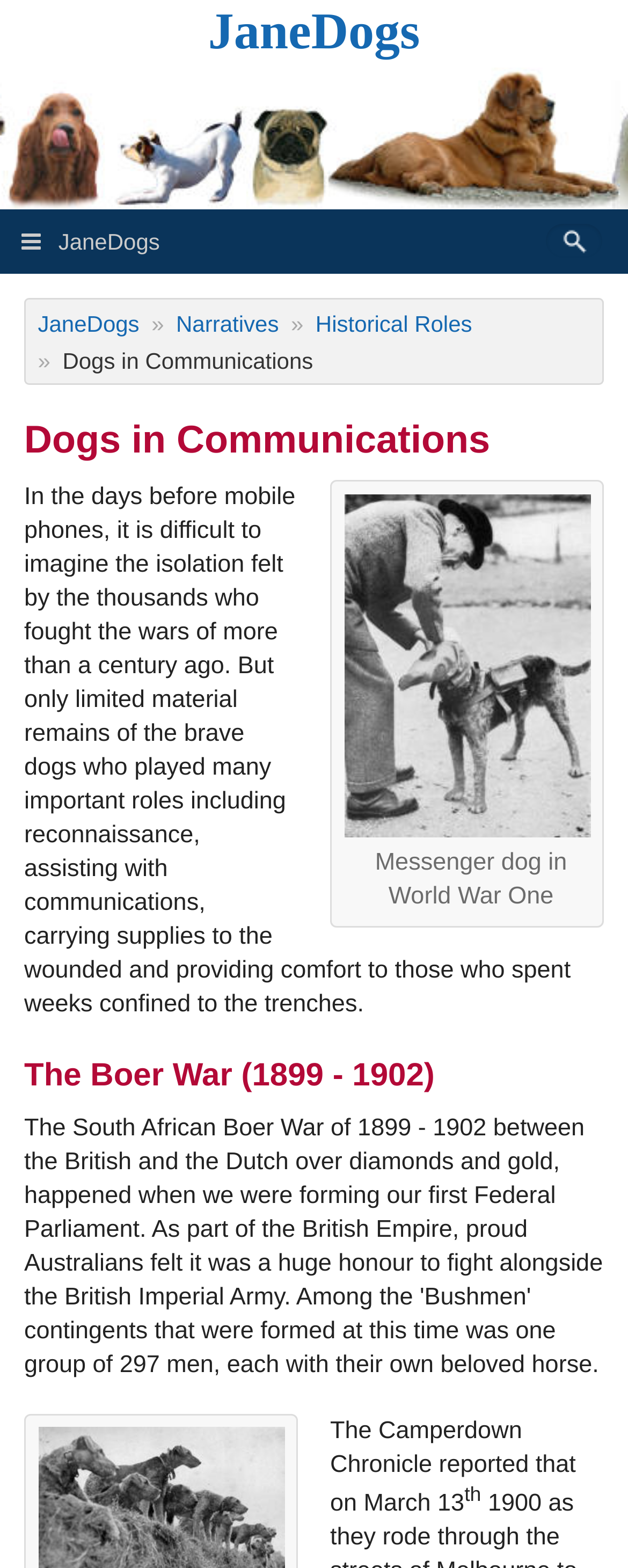Please identify the bounding box coordinates of the element that needs to be clicked to execute the following command: "read about Dogs in Communications". Provide the bounding box using four float numbers between 0 and 1, formatted as [left, top, right, bottom].

[0.08, 0.218, 0.518, 0.241]